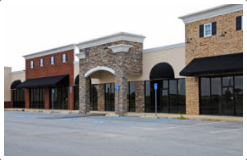What is the purpose of the stone archway?
With the help of the image, please provide a detailed response to the question.

According to the caption, the entrance is highlighted by a stone archway, which serves as a focal point of the structure, drawing attention to the entrance of the commercial property.